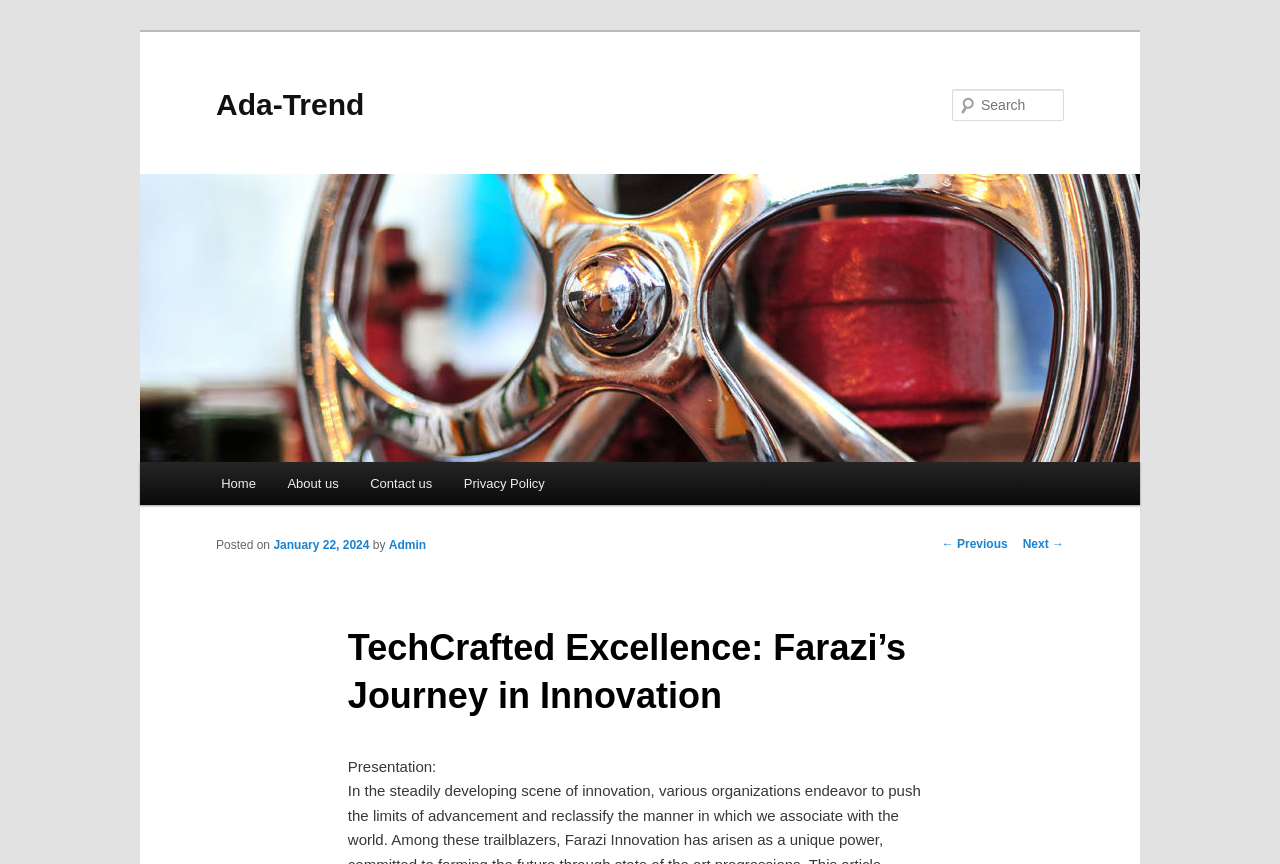Answer the question using only a single word or phrase: 
What is the date of the post?

January 22, 2024